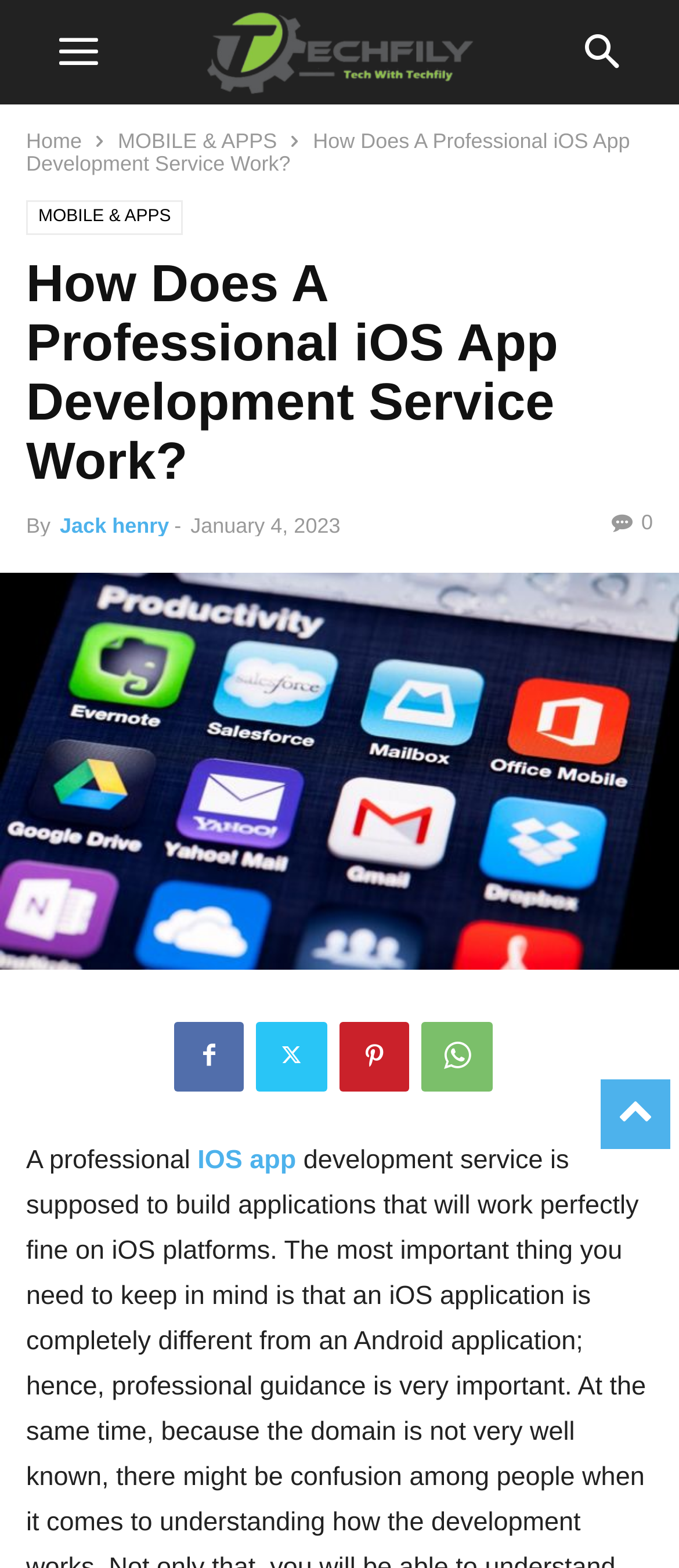What is the main topic of the current article?
Based on the visual, give a brief answer using one word or a short phrase.

IOS App Development